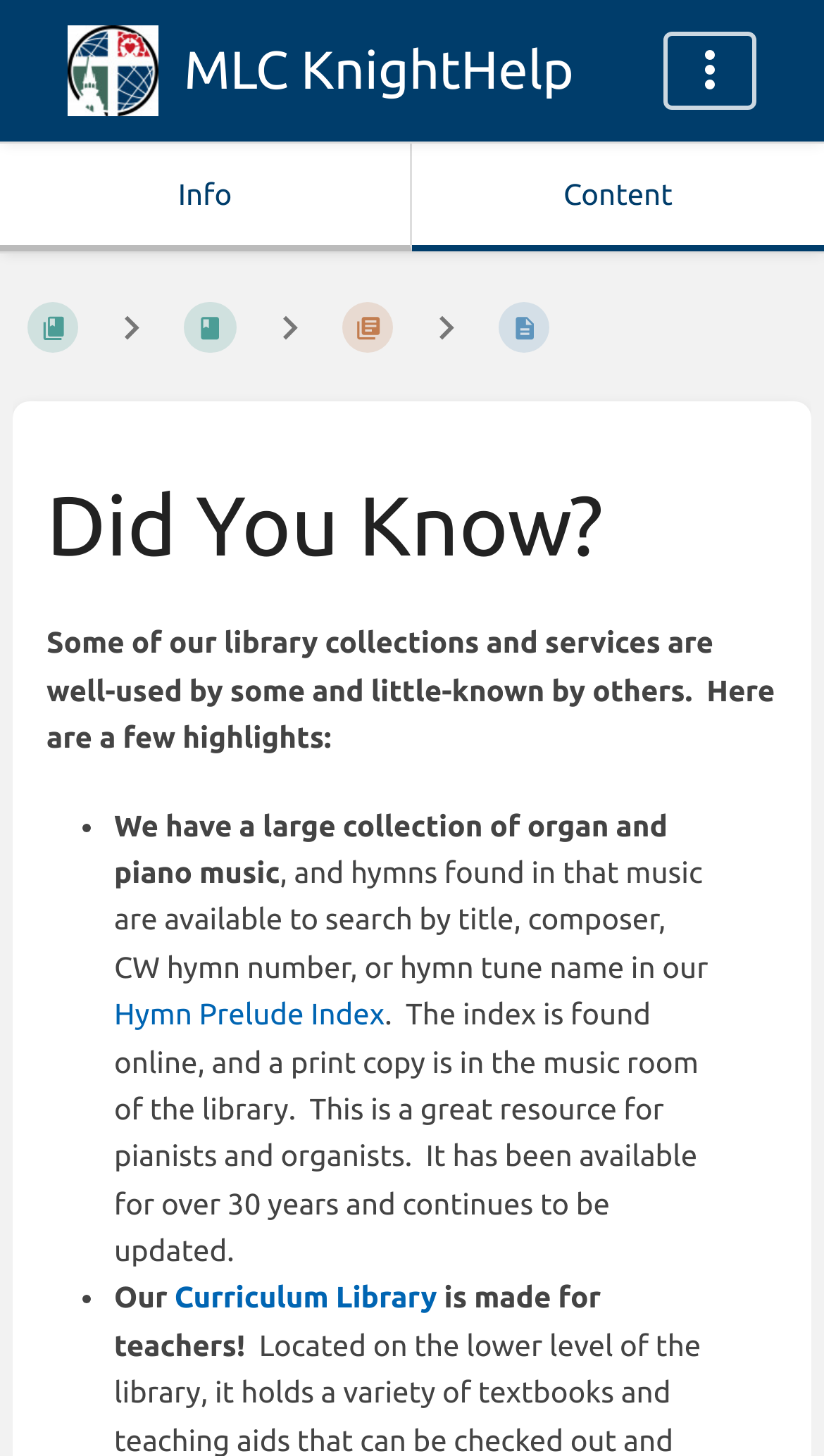Determine the bounding box coordinates of the element's region needed to click to follow the instruction: "Expand the header menu". Provide these coordinates as four float numbers between 0 and 1, formatted as [left, top, right, bottom].

[0.805, 0.022, 0.918, 0.075]